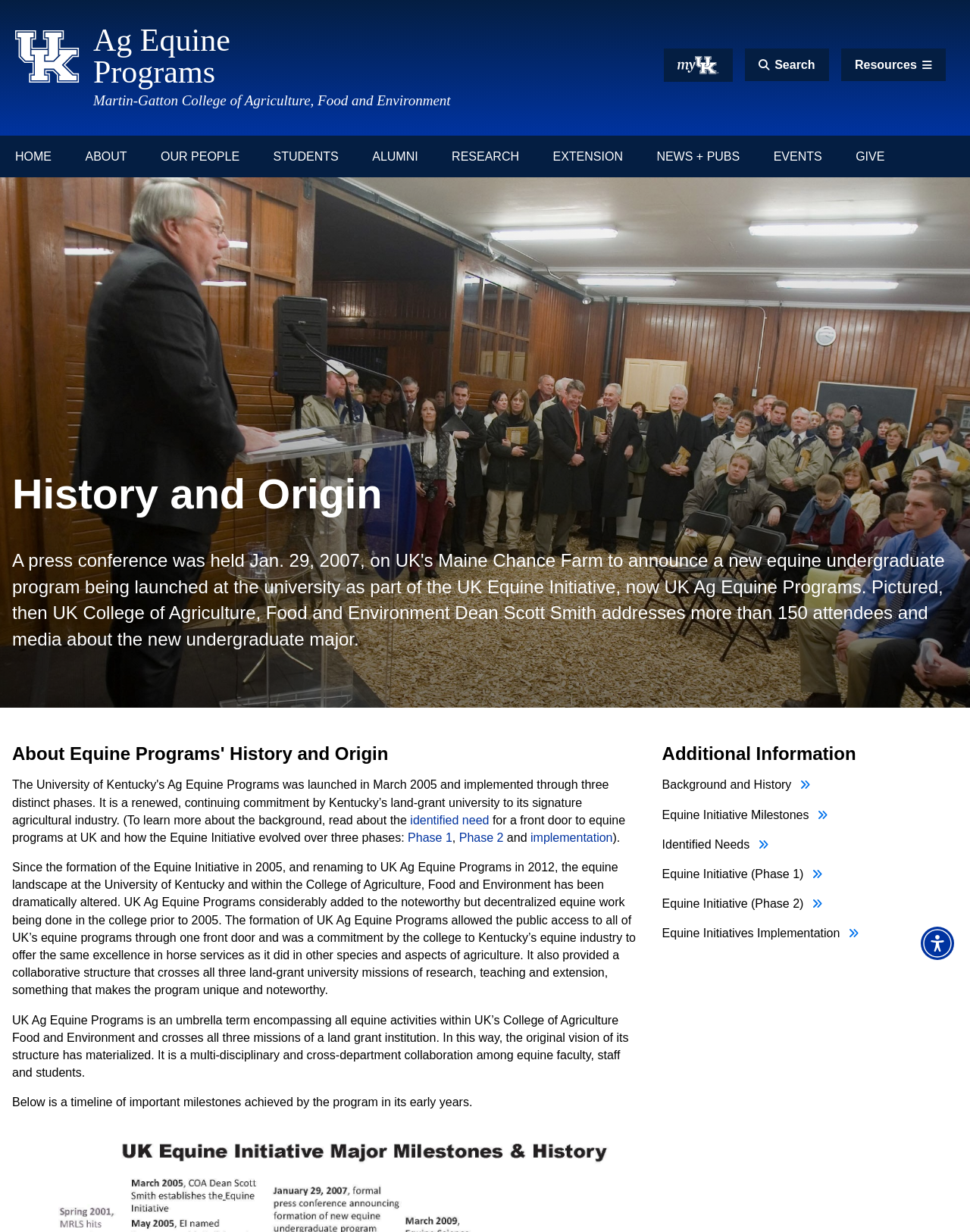Please identify the bounding box coordinates of the element's region that I should click in order to complete the following instruction: "Read about the identified need for a front door to equine programs". The bounding box coordinates consist of four float numbers between 0 and 1, i.e., [left, top, right, bottom].

[0.423, 0.66, 0.504, 0.671]